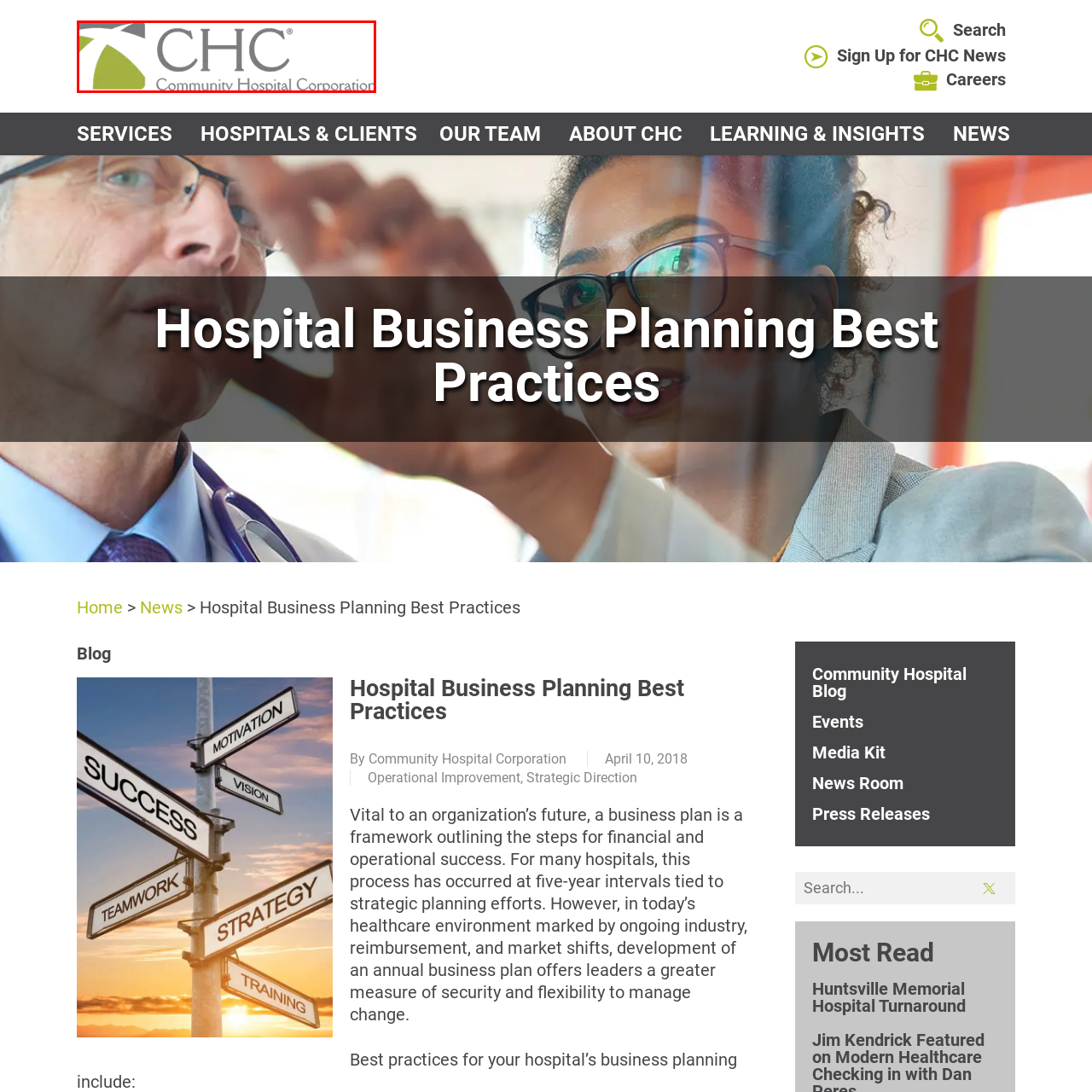Examine the area surrounded by the red box and describe it in detail.

The image features the logo of the Community Hospital Corporation (CHC), prominently displaying the initials "CHC" in a modern and stylized design. The logo incorporates a green triangular shape, symbolizing growth and community, alongside the text "Community Hospital Corporation" in a sleek gray font. This visual identity embodies the organization's commitment to supporting community hospitals and enhancing healthcare delivery. The logo is a visual representation of CHC's mission to improve operational efficiency and strategic direction for hospitals, essential for thriving in today's dynamic healthcare environment.